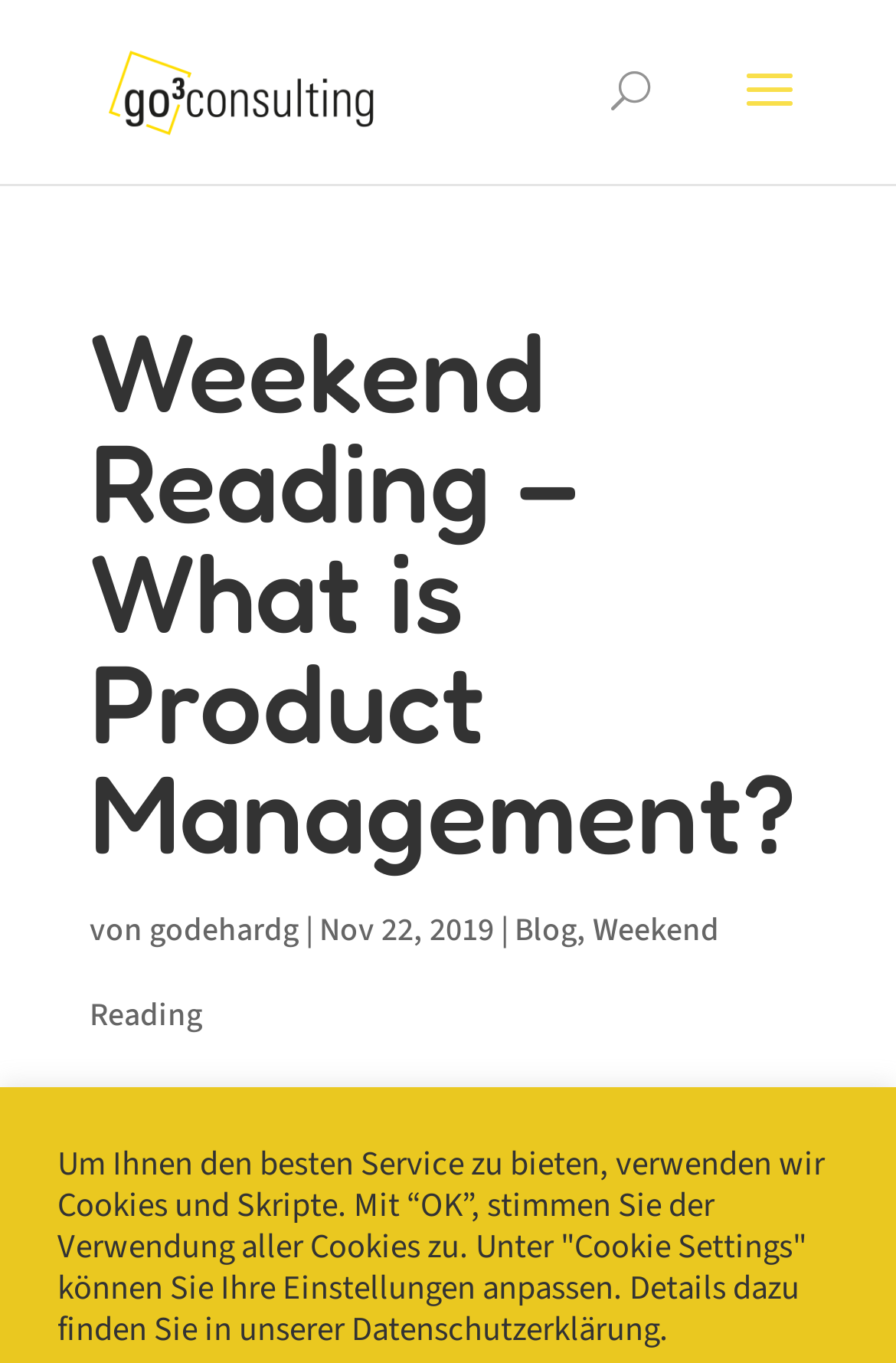Determine the primary headline of the webpage.

Weekend Reading – What is Product Management?